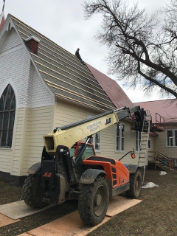Based on the image, please elaborate on the answer to the following question:
What type of windows does the church have?

The church's distinctive white siding and gothic-style windows are mentioned in the caption, indicating that the church has a unique architectural style, and the windows are a notable feature of that style.